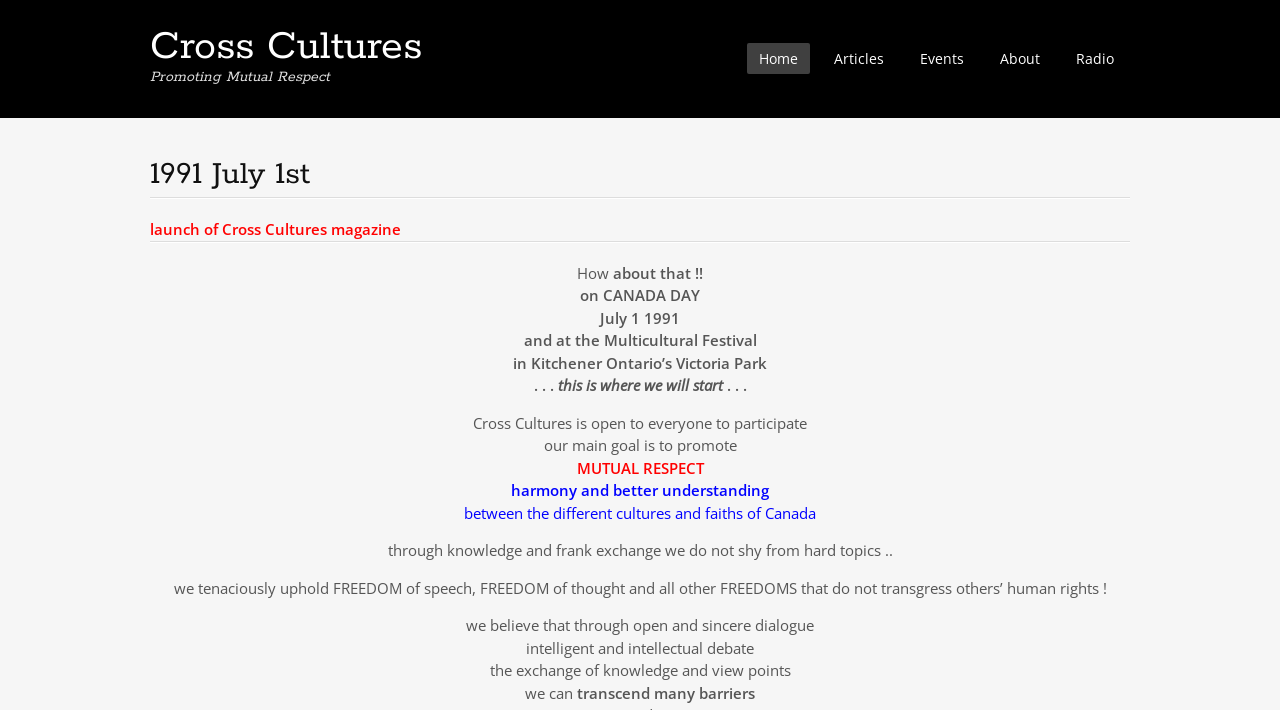What is the main goal of Cross Cultures?
Answer with a single word or short phrase according to what you see in the image.

Promote Mutual Respect